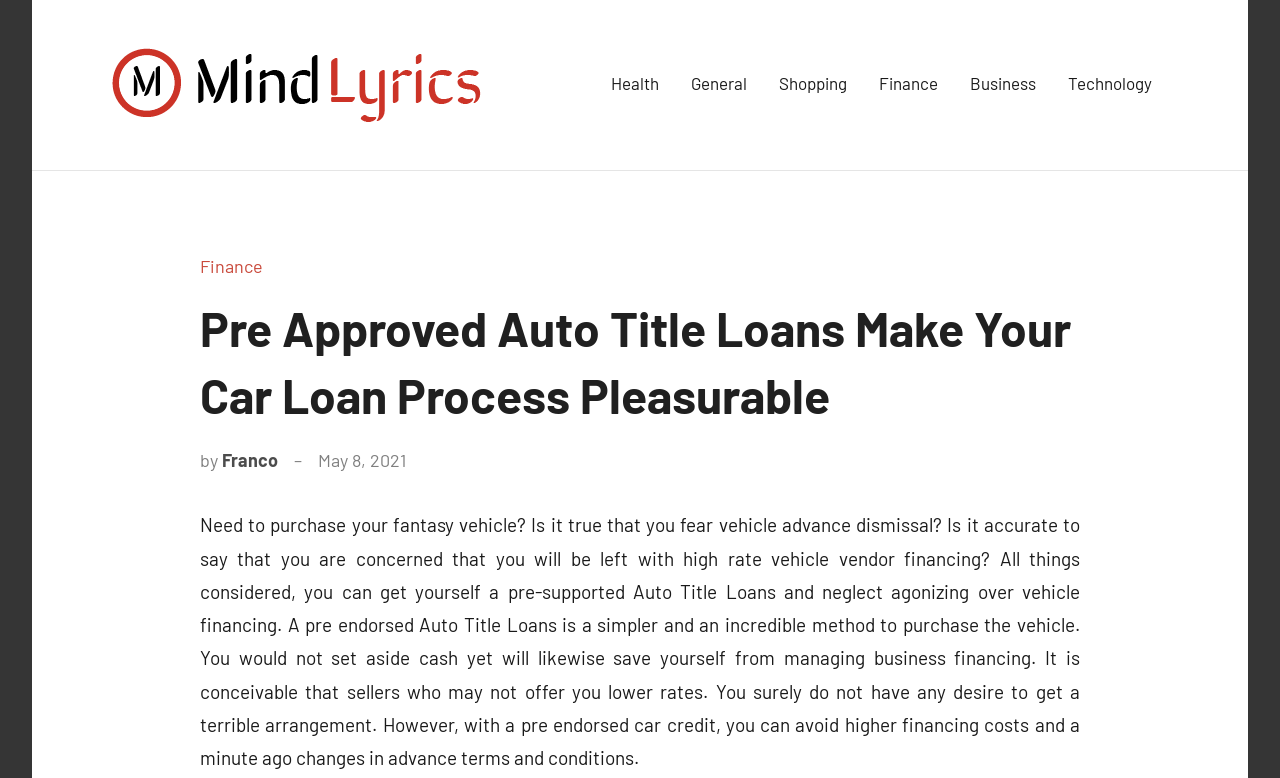Please indicate the bounding box coordinates for the clickable area to complete the following task: "Click on the 'Mind lyrics' link". The coordinates should be specified as four float numbers between 0 and 1, i.e., [left, top, right, bottom].

[0.088, 0.067, 0.377, 0.091]